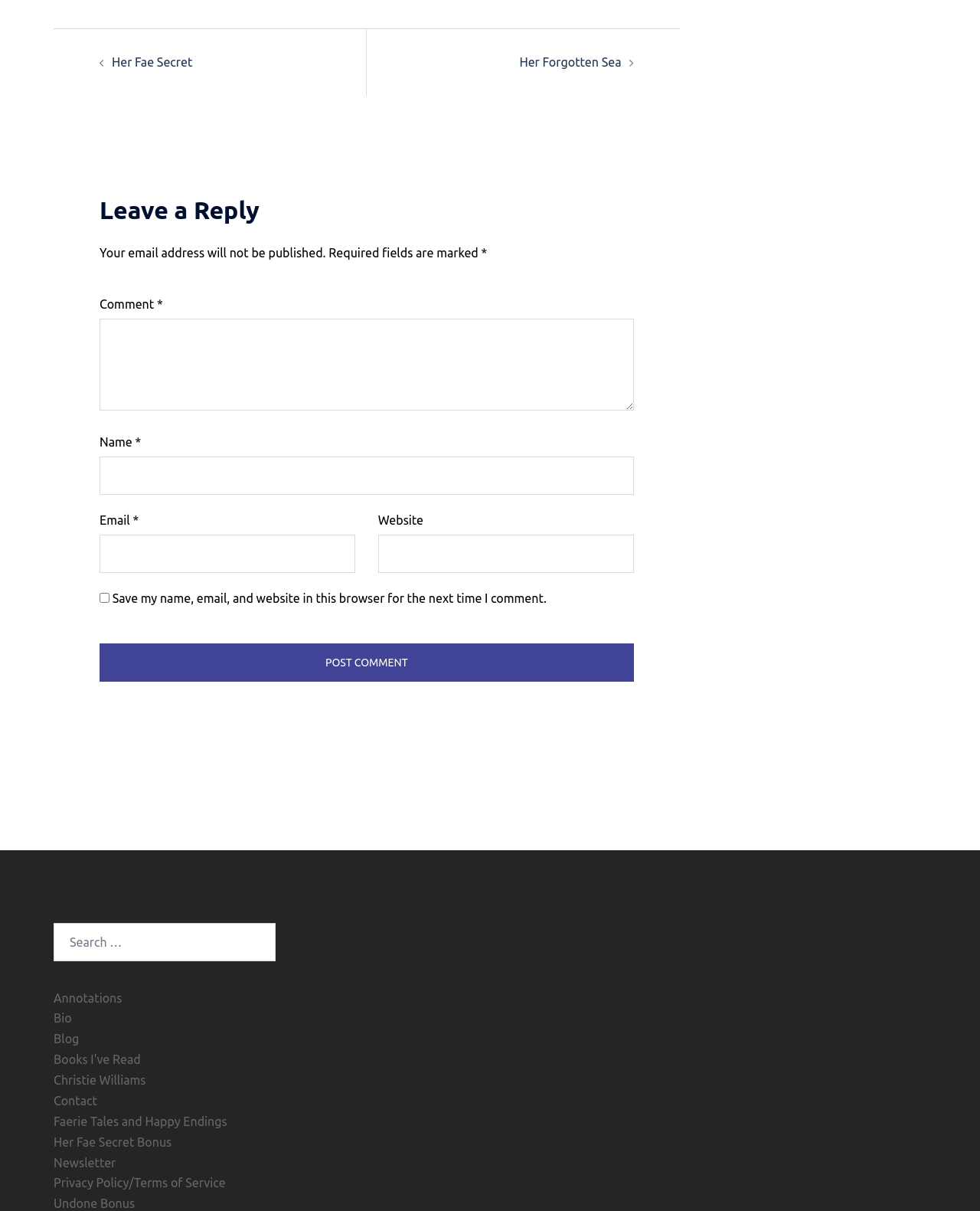Please determine the bounding box coordinates of the clickable area required to carry out the following instruction: "Leave a comment". The coordinates must be four float numbers between 0 and 1, represented as [left, top, right, bottom].

[0.102, 0.263, 0.646, 0.339]